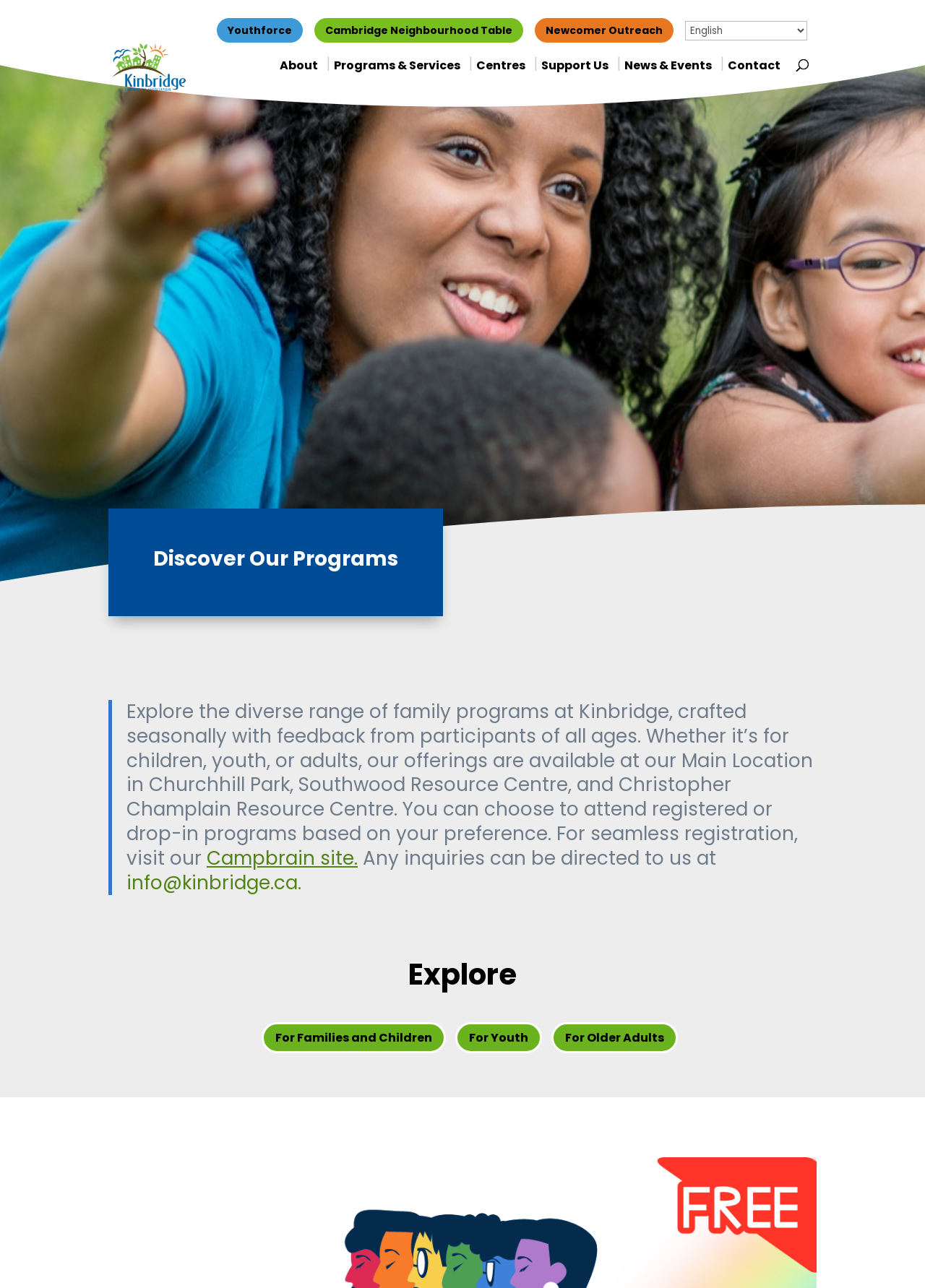Generate the text content of the main heading of the webpage.

Discover Our Programs